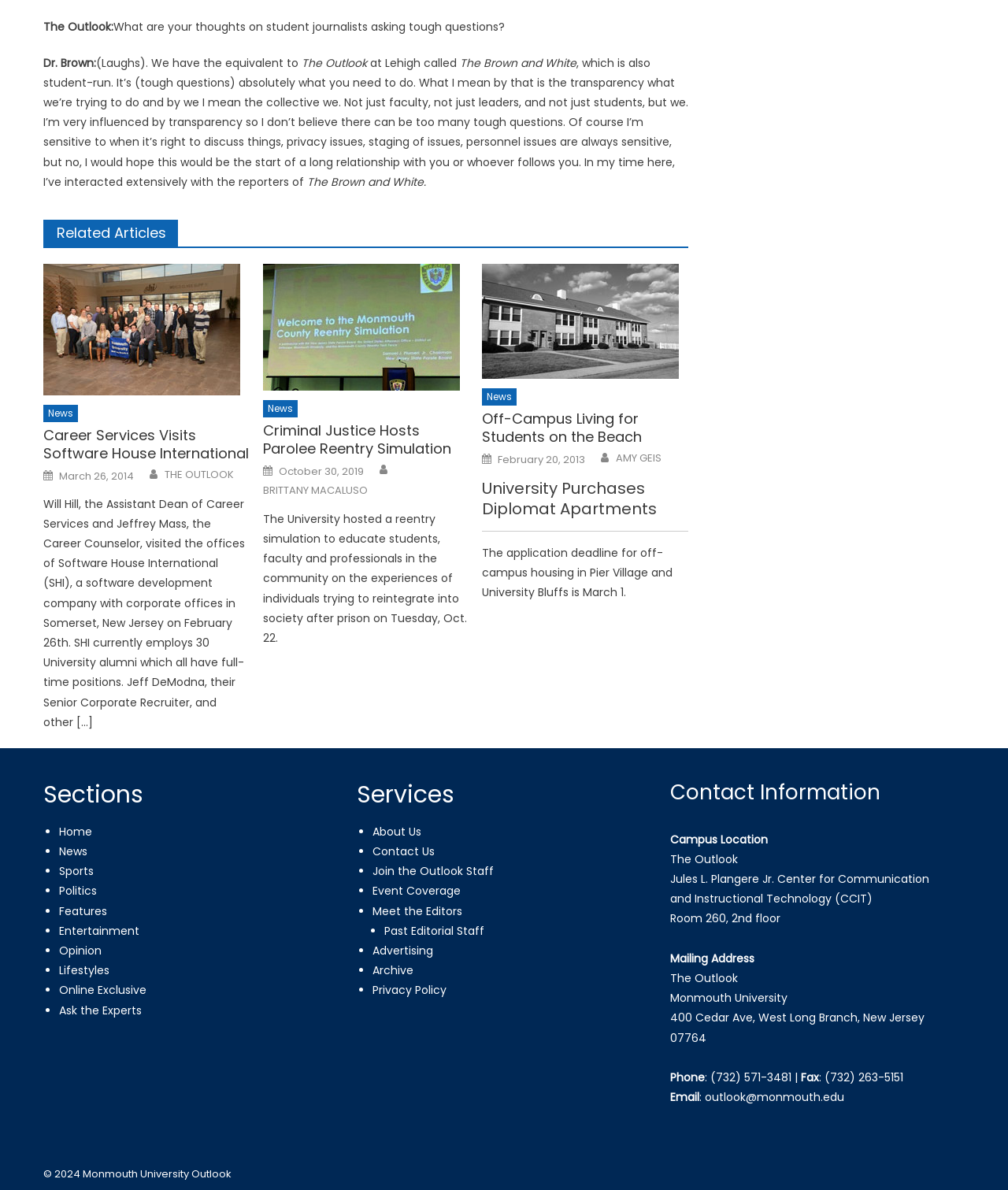Could you find the bounding box coordinates of the clickable area to complete this instruction: "Click the 'Blog' link"?

None